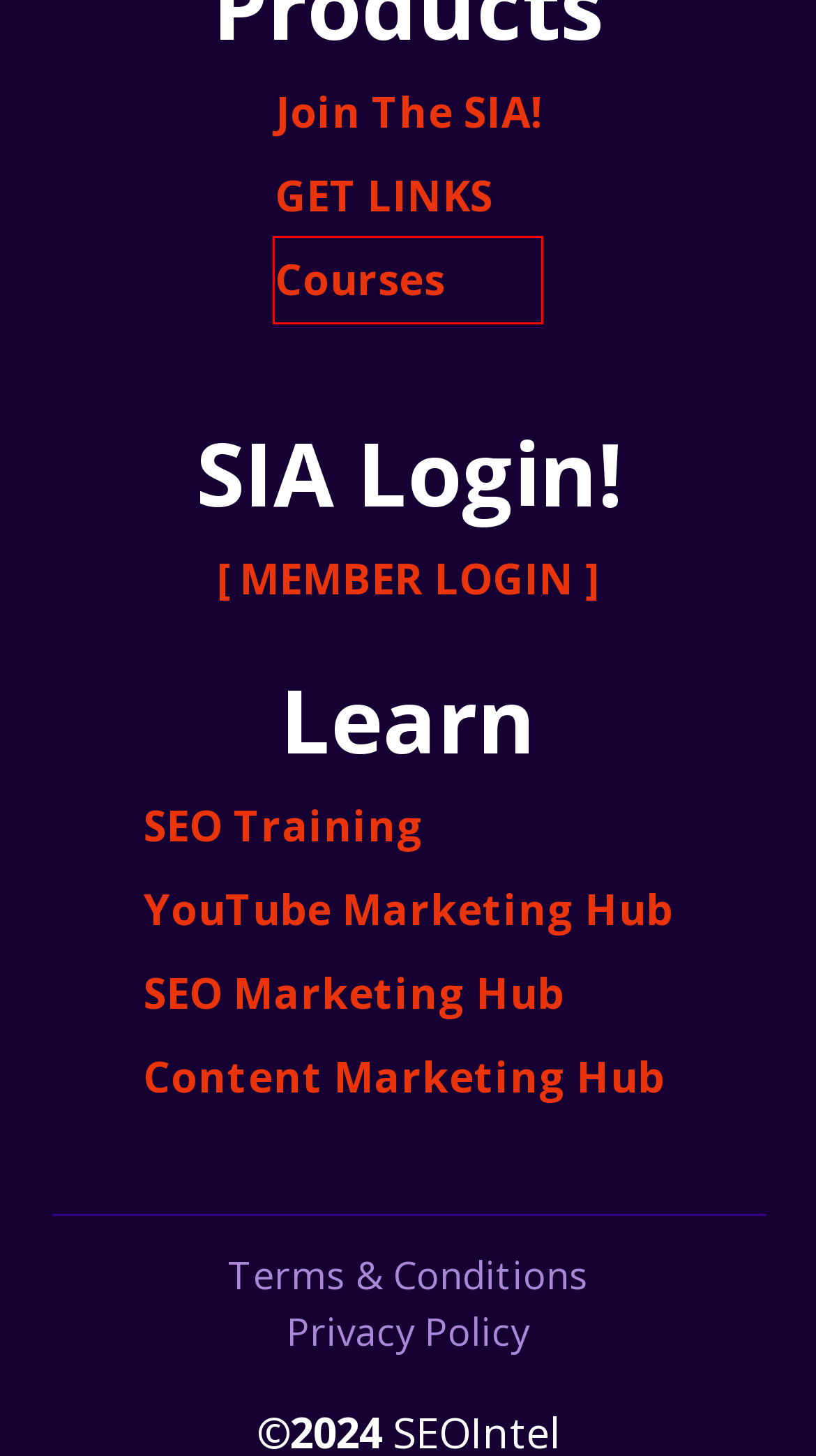Review the screenshot of a webpage that includes a red bounding box. Choose the webpage description that best matches the new webpage displayed after clicking the element within the bounding box. Here are the candidates:
A. Courses - SEOIntel
B. SEONitro
C. YouTube Marketing Hub - SEOIntel
D. Terms & Conditions - SEOIntel
E. SEO Training - SEOIntel
F. Join - SEOIntel
G. Privacy Policy - SEOIntel
H. Content Marketing Hub - SEOIntel

A